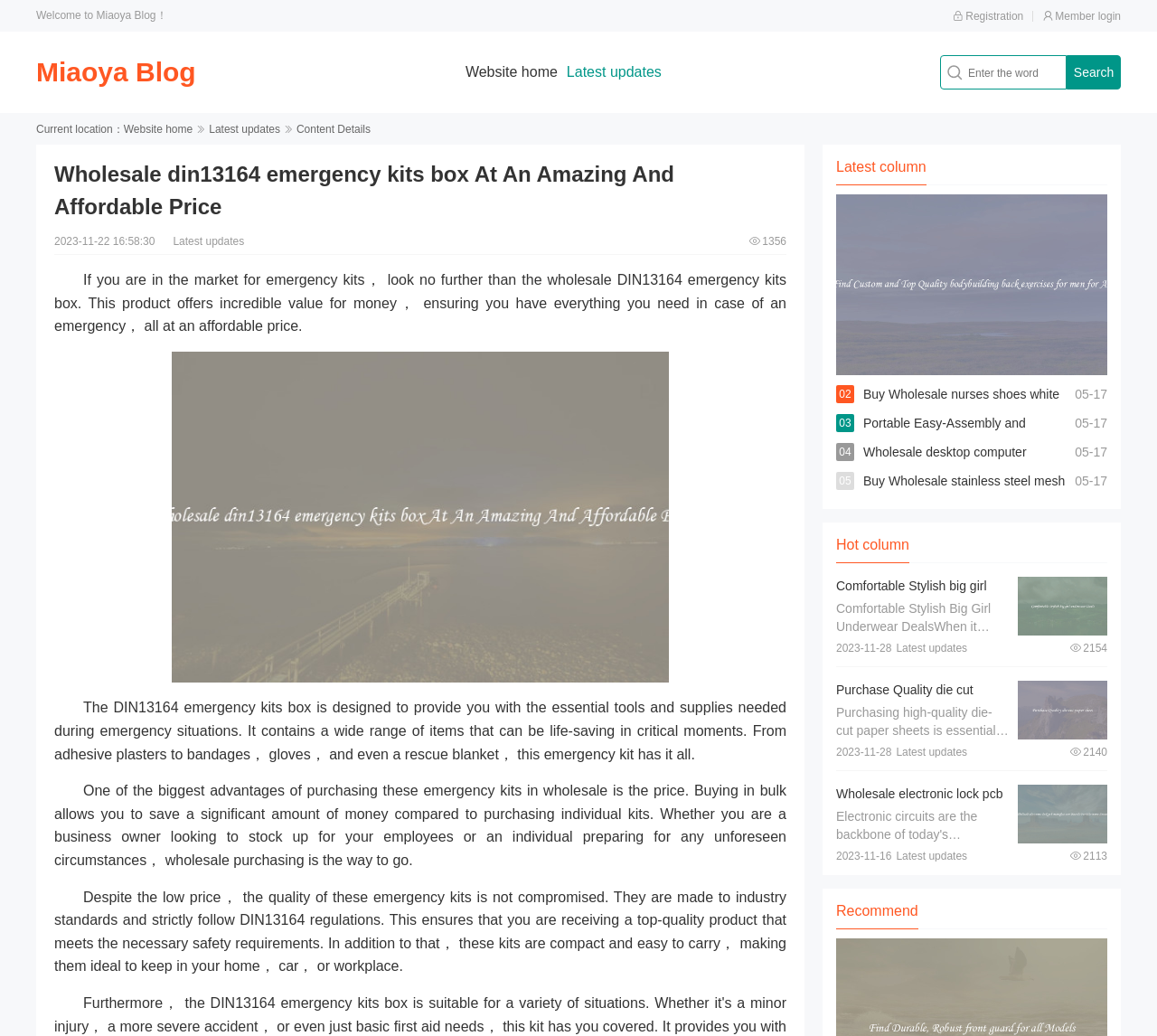What is the purpose of the DIN13164 emergency kits box?
Ensure your answer is thorough and detailed.

The purpose of the DIN13164 emergency kits box can be inferred from the text description, which states that it 'contains a wide range of items that can be life-saving in critical moments'.